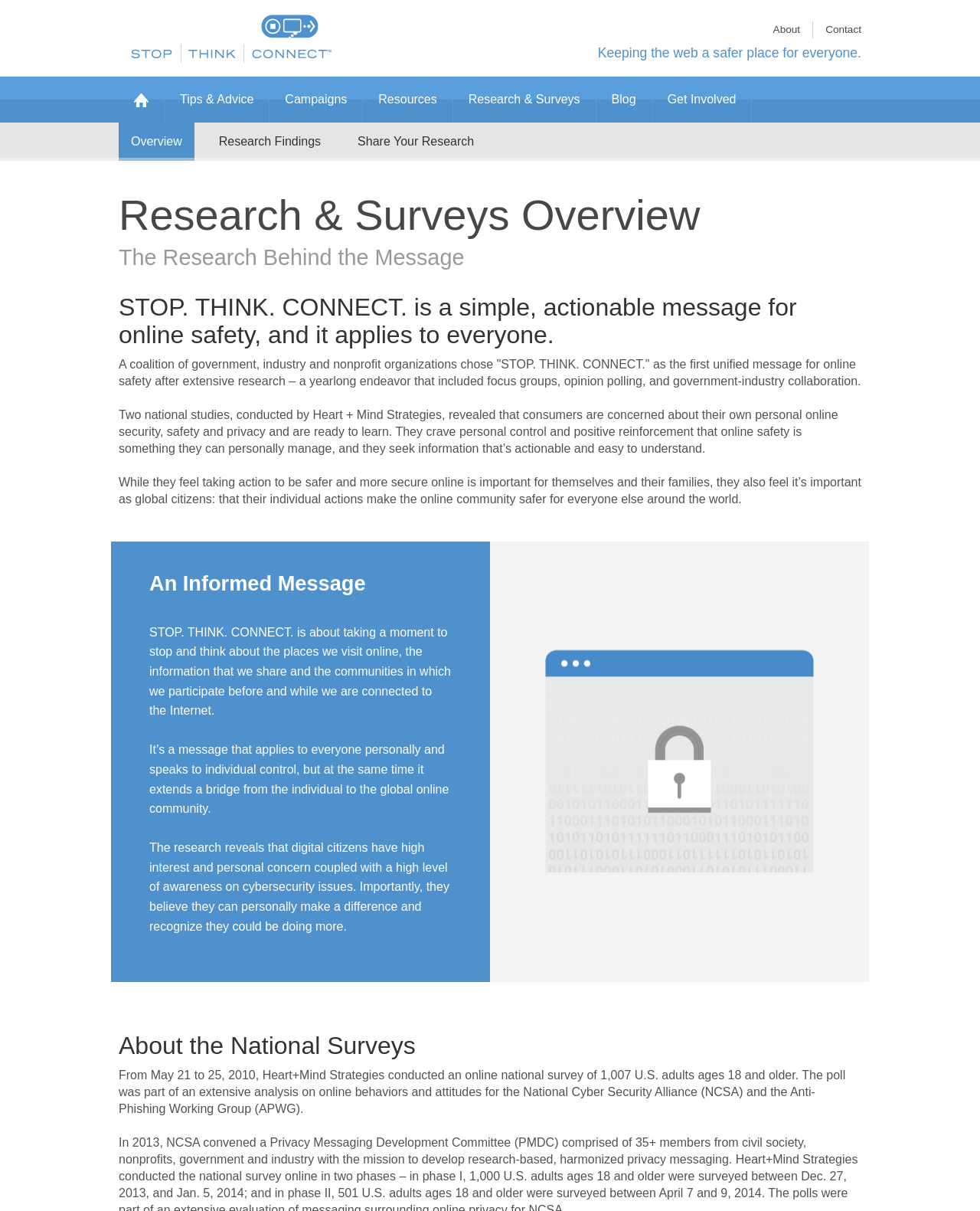Identify the bounding box of the UI element that matches this description: "Share Your Research".

[0.365, 0.111, 0.484, 0.122]